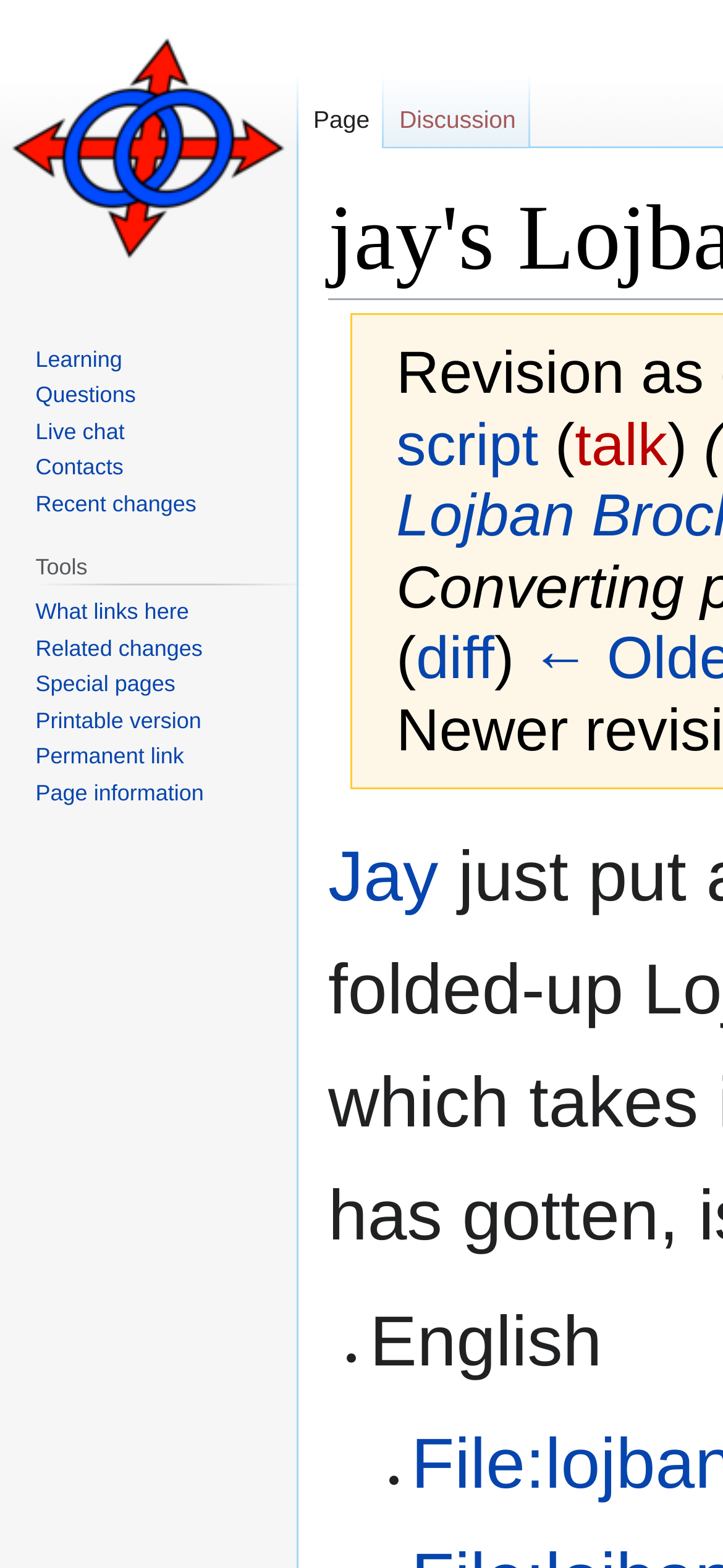Provide a one-word or short-phrase answer to the question:
What is the shortcut key for the 'Page' link?

Alt+c